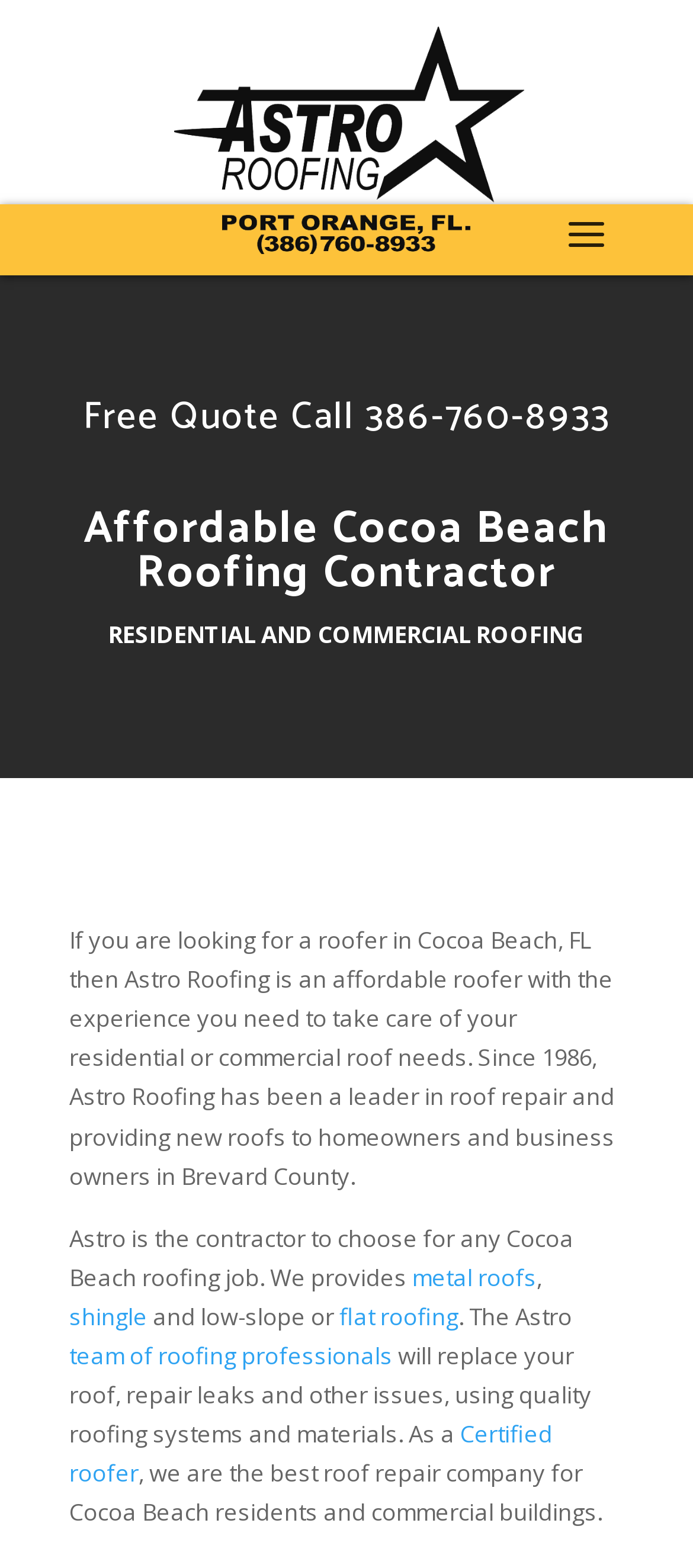Using the given description, provide the bounding box coordinates formatted as (top-left x, top-left y, bottom-right x, bottom-right y), with all values being floating point numbers between 0 and 1. Description: shingle

[0.1, 0.829, 0.213, 0.85]